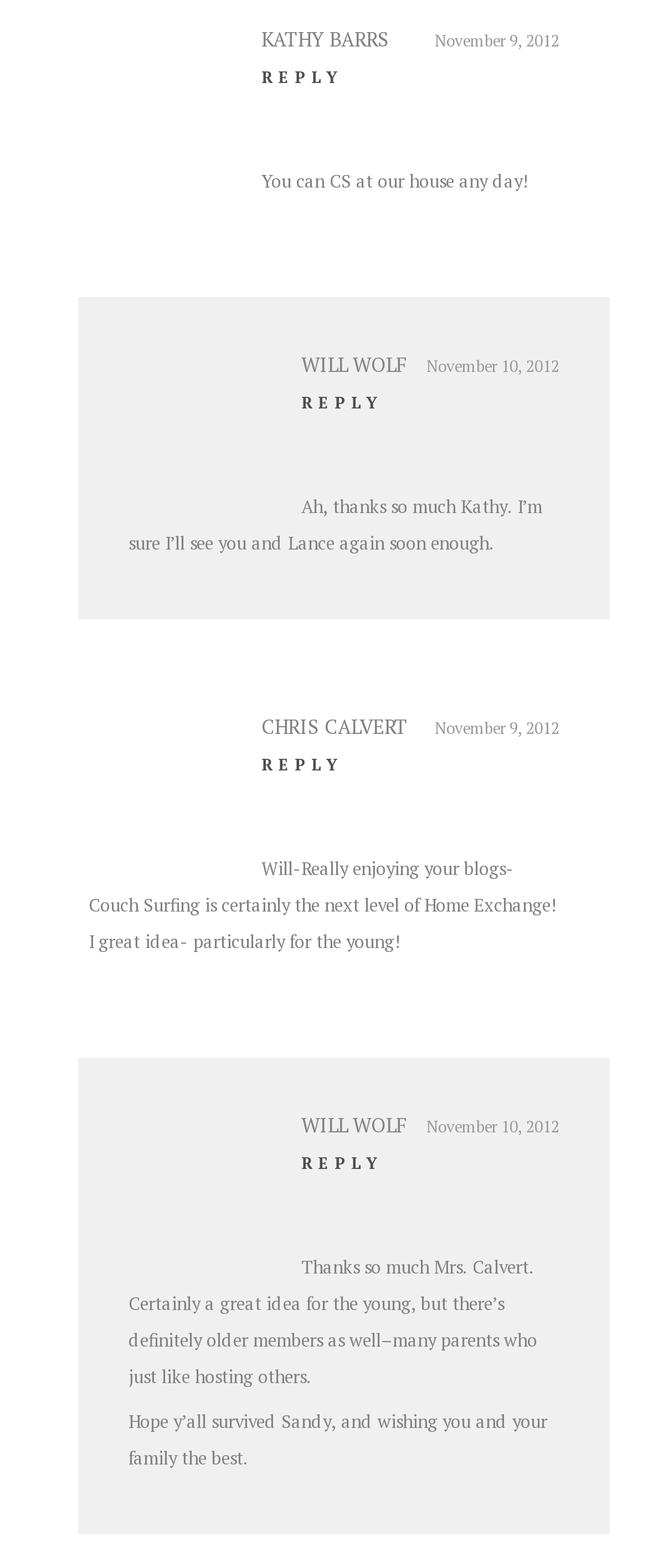Please find the bounding box coordinates of the element that needs to be clicked to perform the following instruction: "Reply to Kathy Barrs". The bounding box coordinates should be four float numbers between 0 and 1, represented as [left, top, right, bottom].

[0.404, 0.042, 0.532, 0.056]